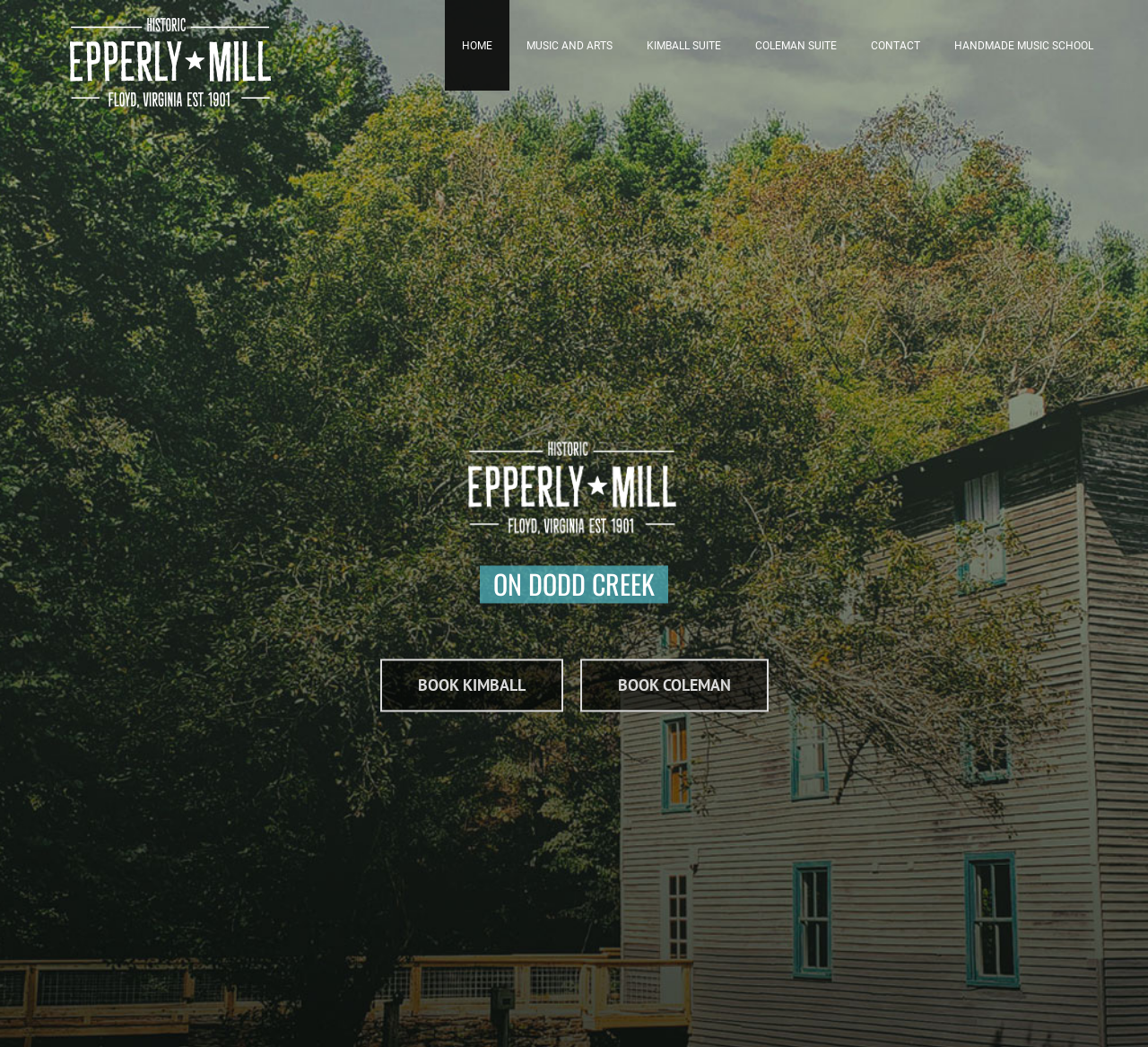How many suites are available for booking?
Please provide a single word or phrase in response based on the screenshot.

Two